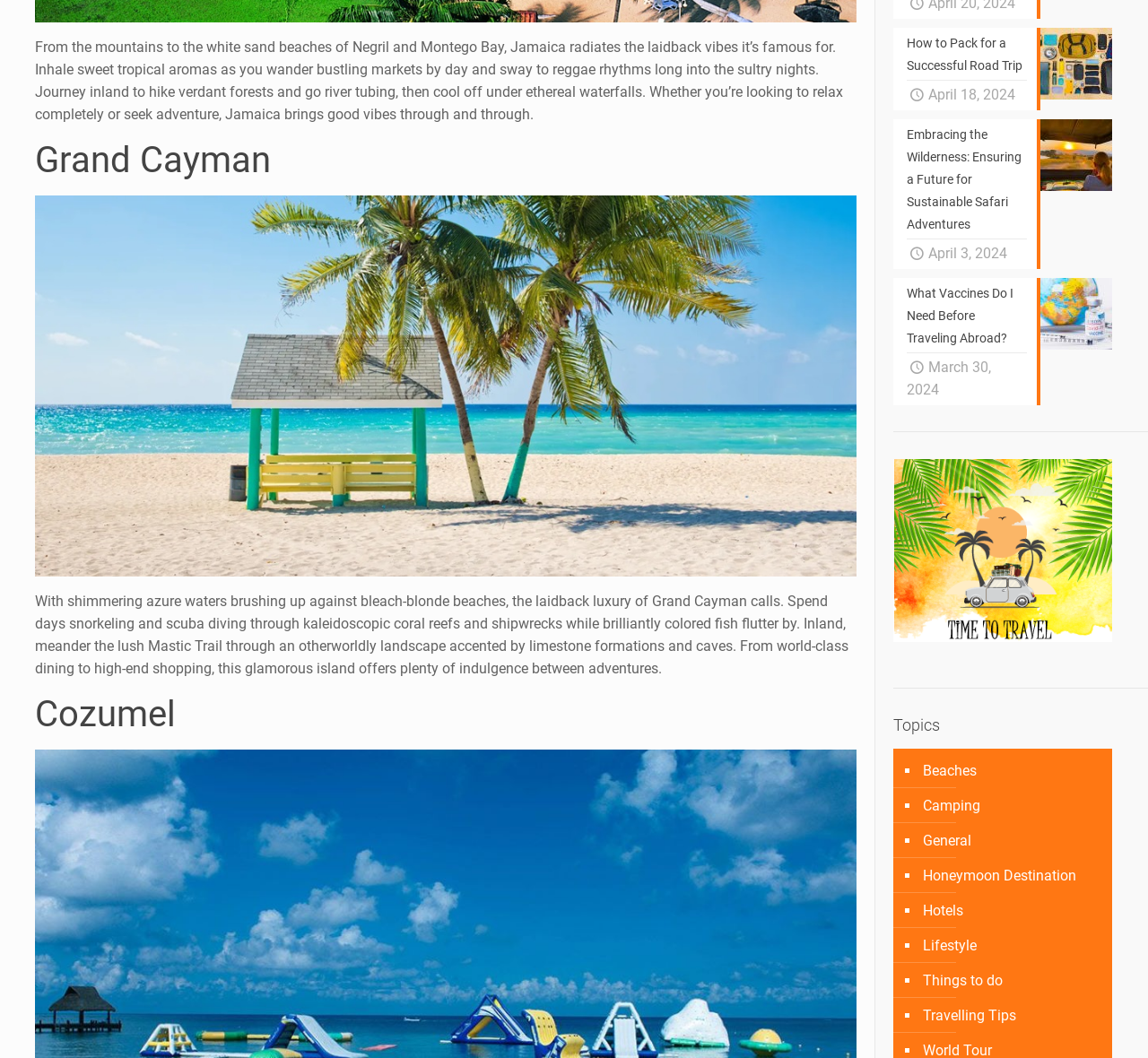Reply to the question with a brief word or phrase: What type of activities are mentioned in the text about Grand Cayman?

Snorkeling and scuba diving